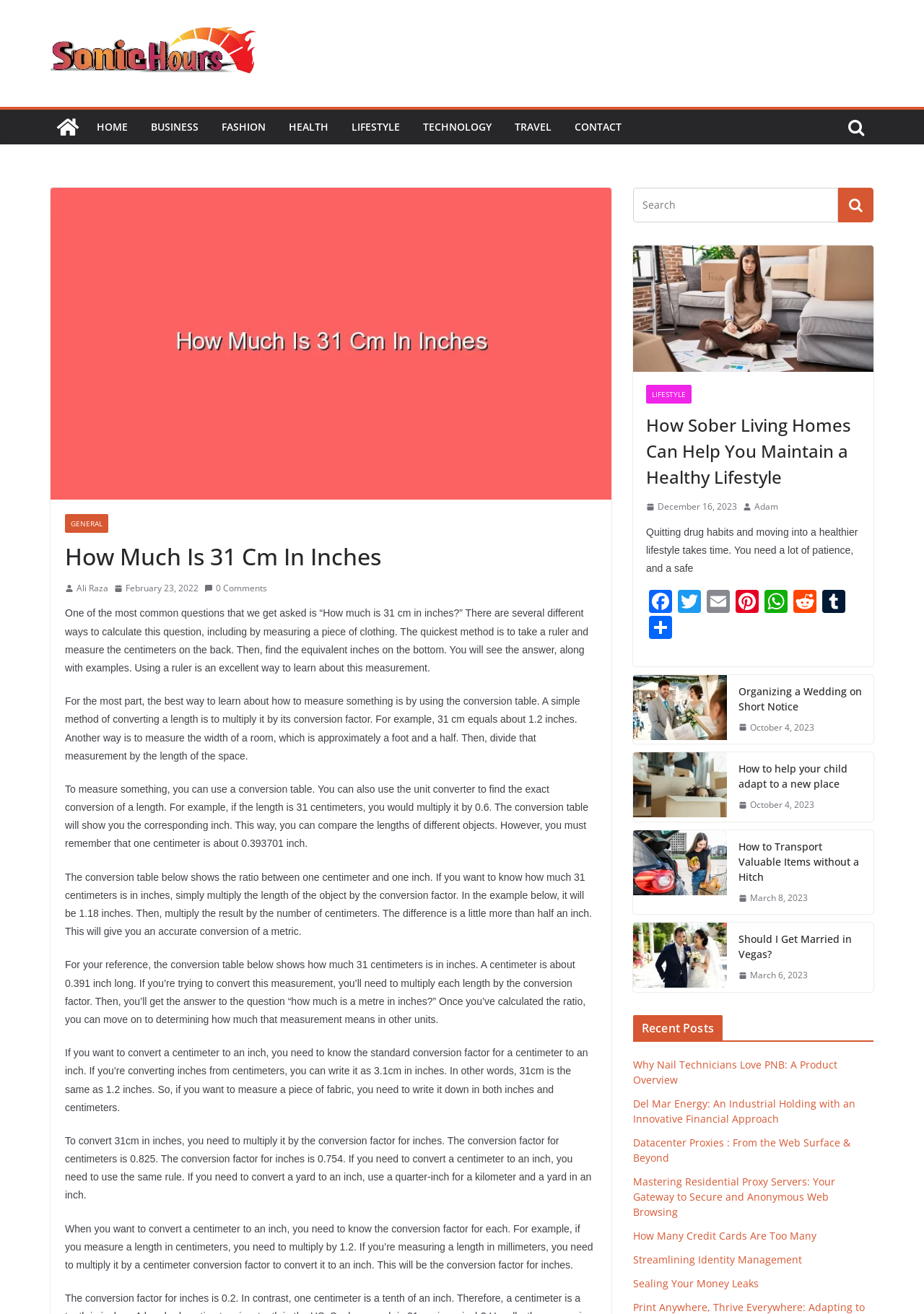Can you show the bounding box coordinates of the region to click on to complete the task described in the instruction: "Check the conversion table"?

[0.07, 0.663, 0.641, 0.713]